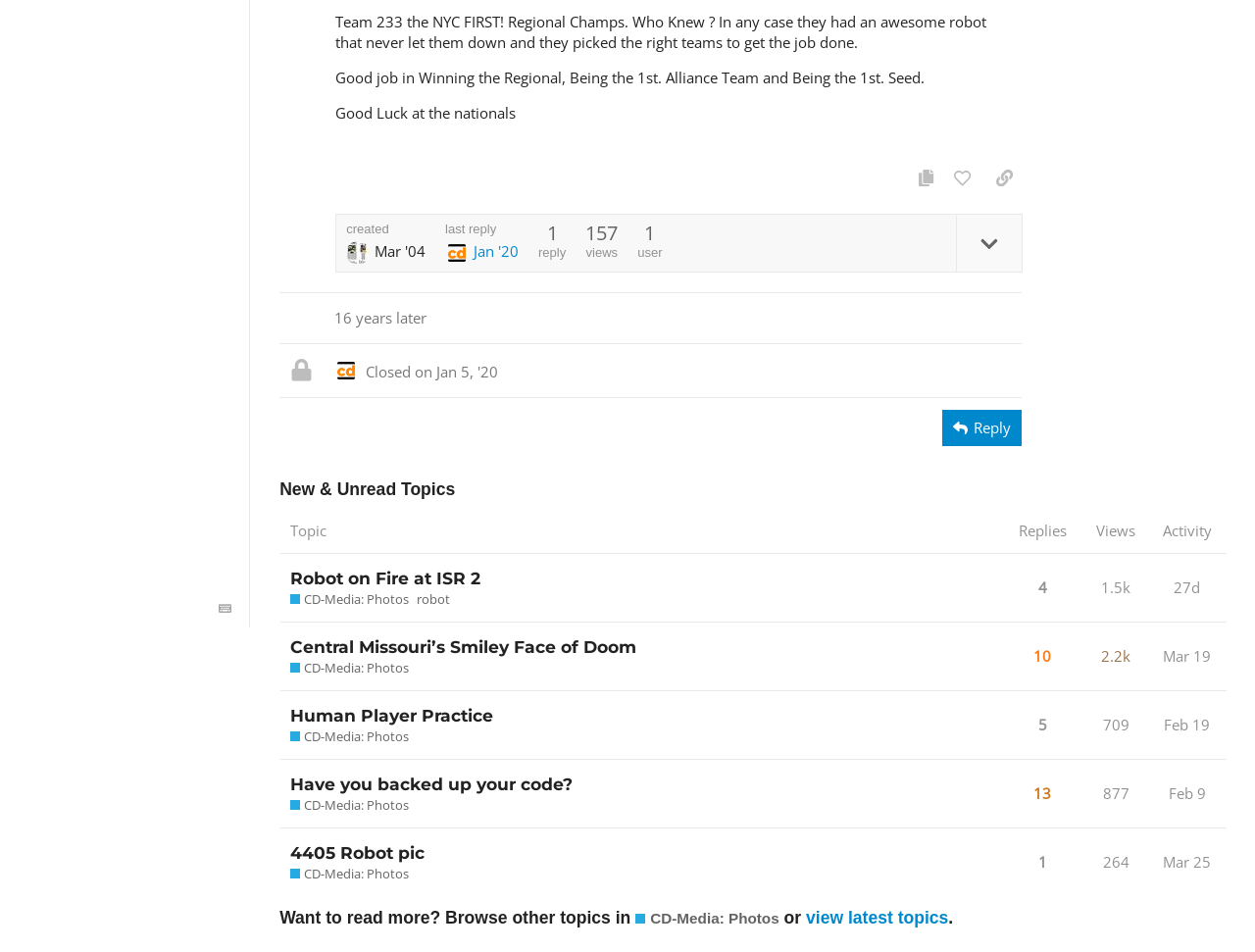Identify the bounding box of the HTML element described as: "CD-Media: Photos".

[0.231, 0.764, 0.326, 0.783]